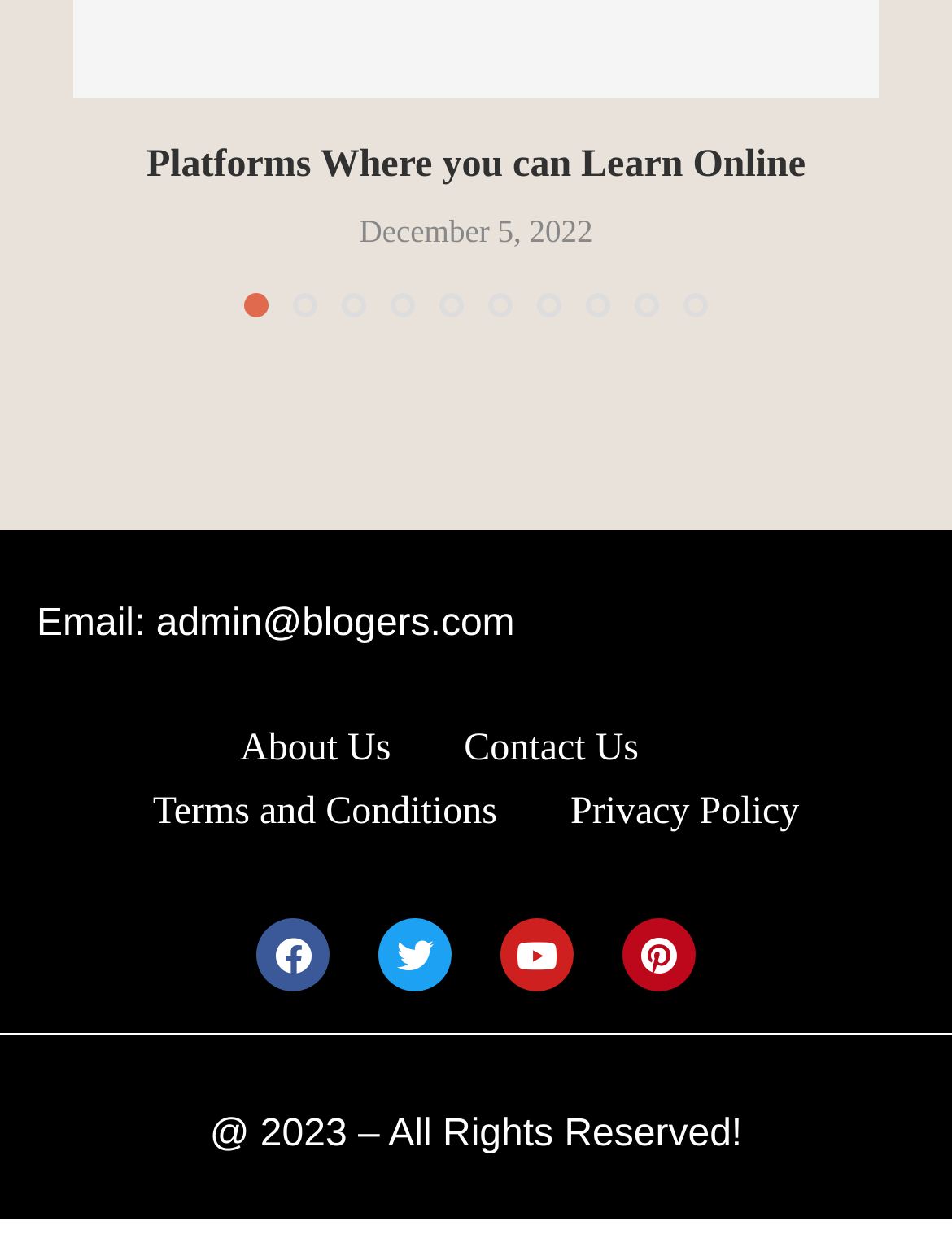Given the description "Youtube", provide the bounding box coordinates of the corresponding UI element.

[0.526, 0.759, 0.603, 0.818]